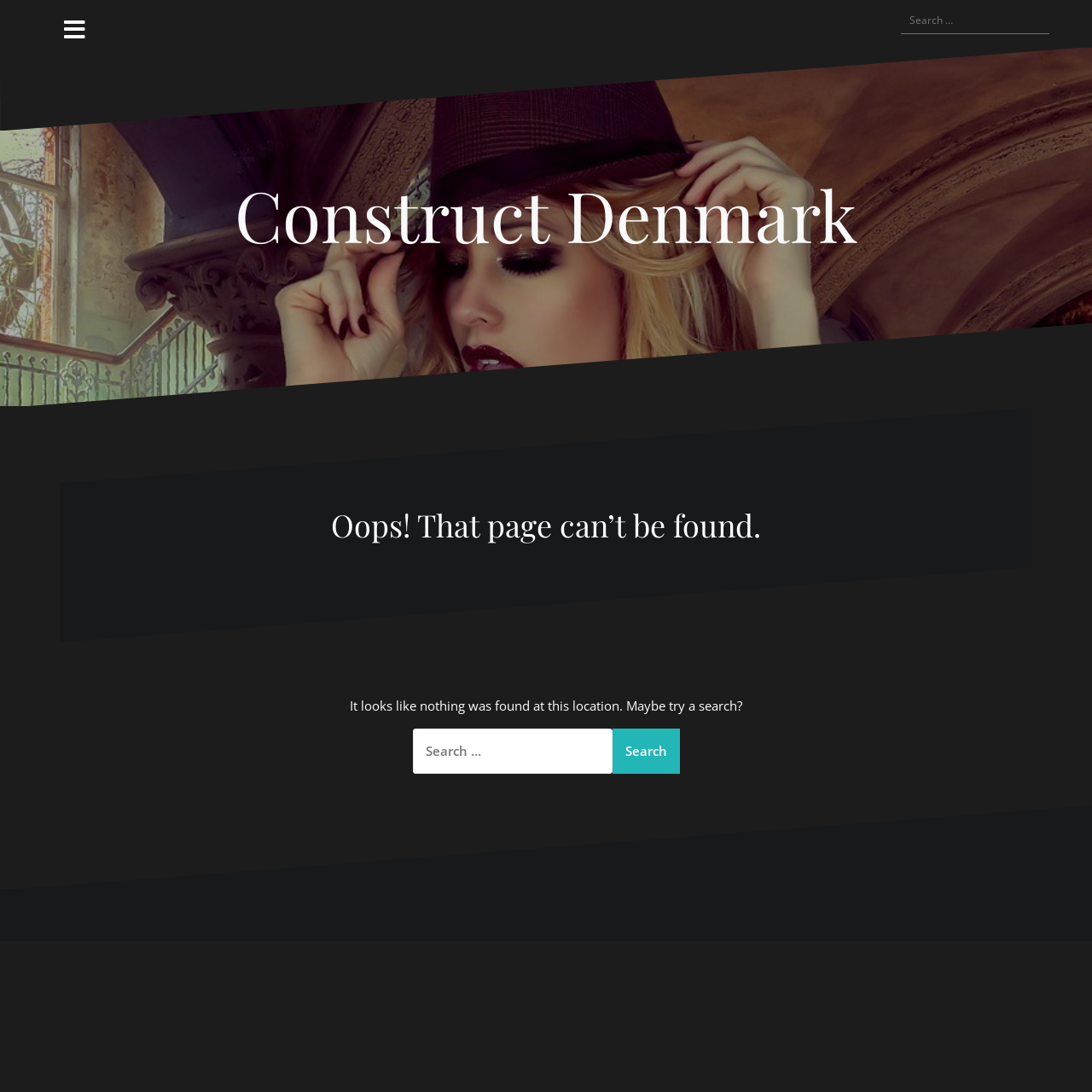What is the suggested action when a page is not found?
Use the image to give a comprehensive and detailed response to the question.

When a page is not found, the website suggests trying a search, as indicated by the static text 'It looks like nothing was found at this location. Maybe try a search?'.